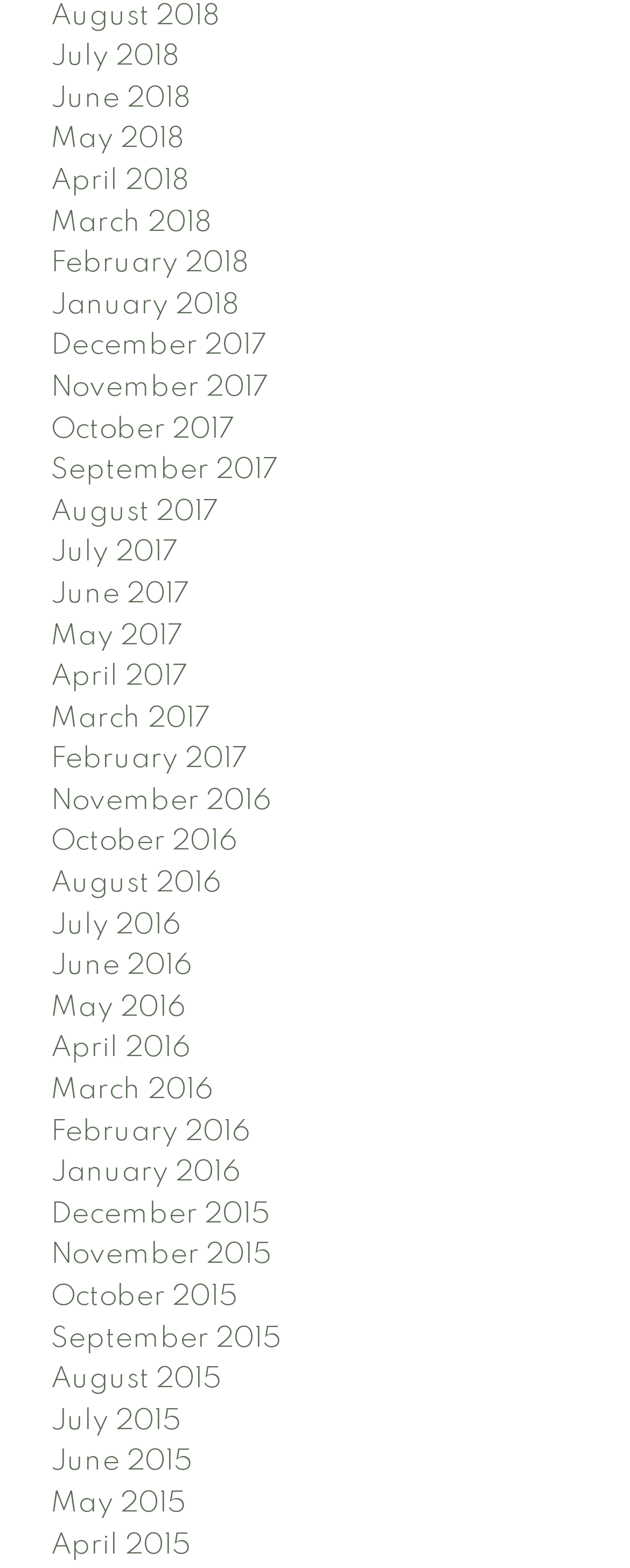Give a one-word or phrase response to the following question: What is the latest month available in 2016?

November 2016